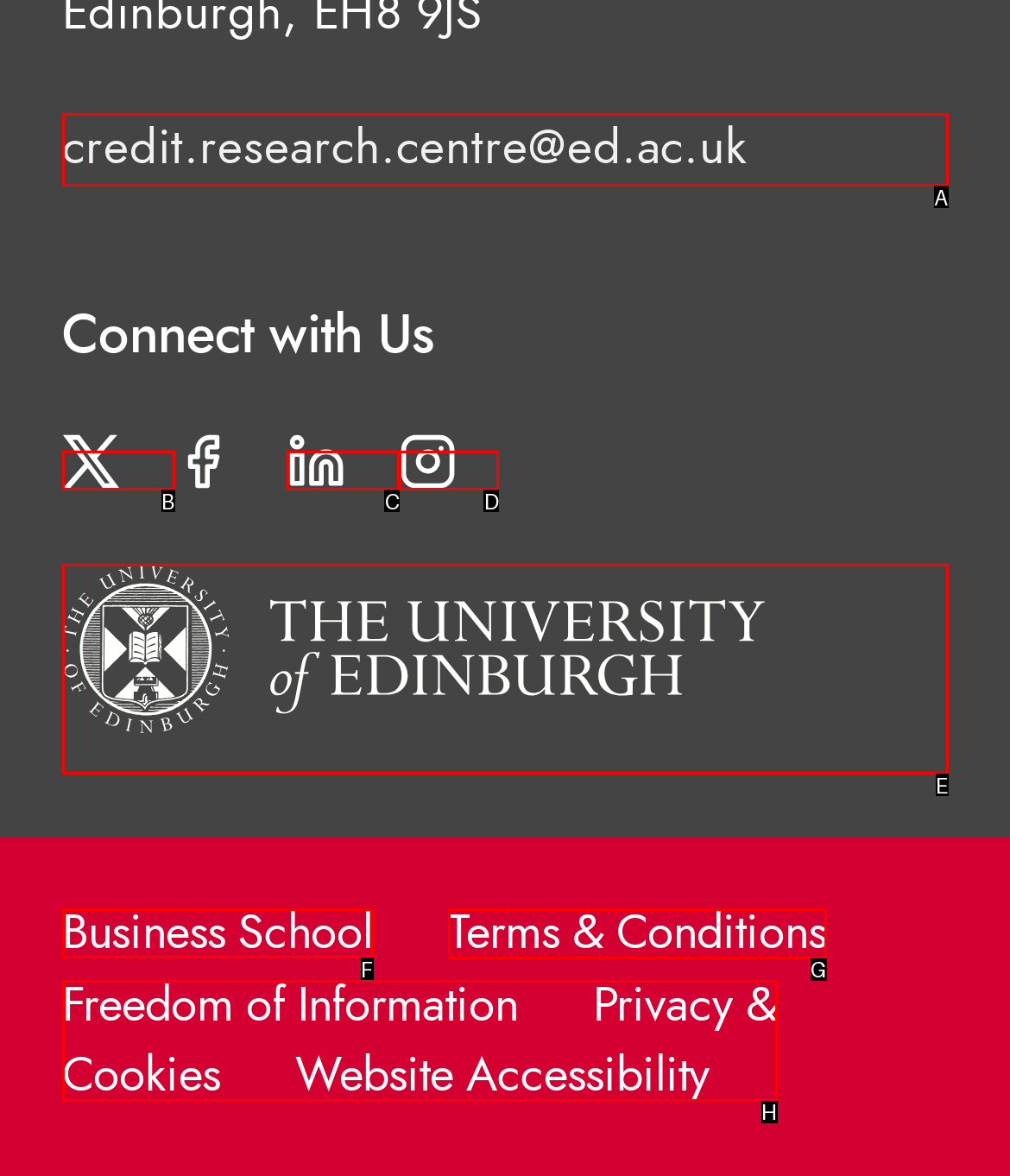Choose the UI element to click on to achieve this task: Check the Terms & Conditions. Reply with the letter representing the selected element.

G